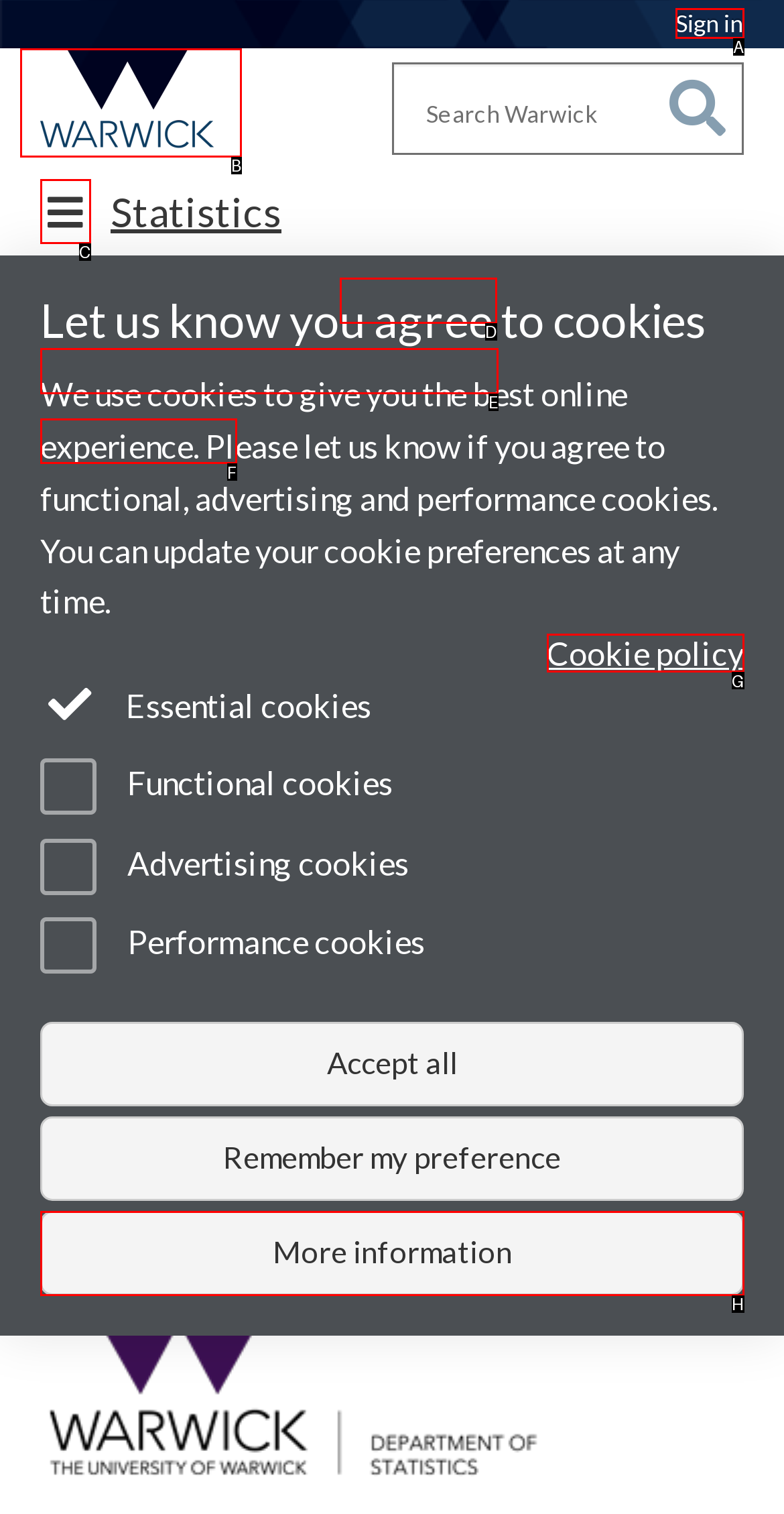Find the UI element described as: title="University of Warwick homepage"
Reply with the letter of the appropriate option.

B